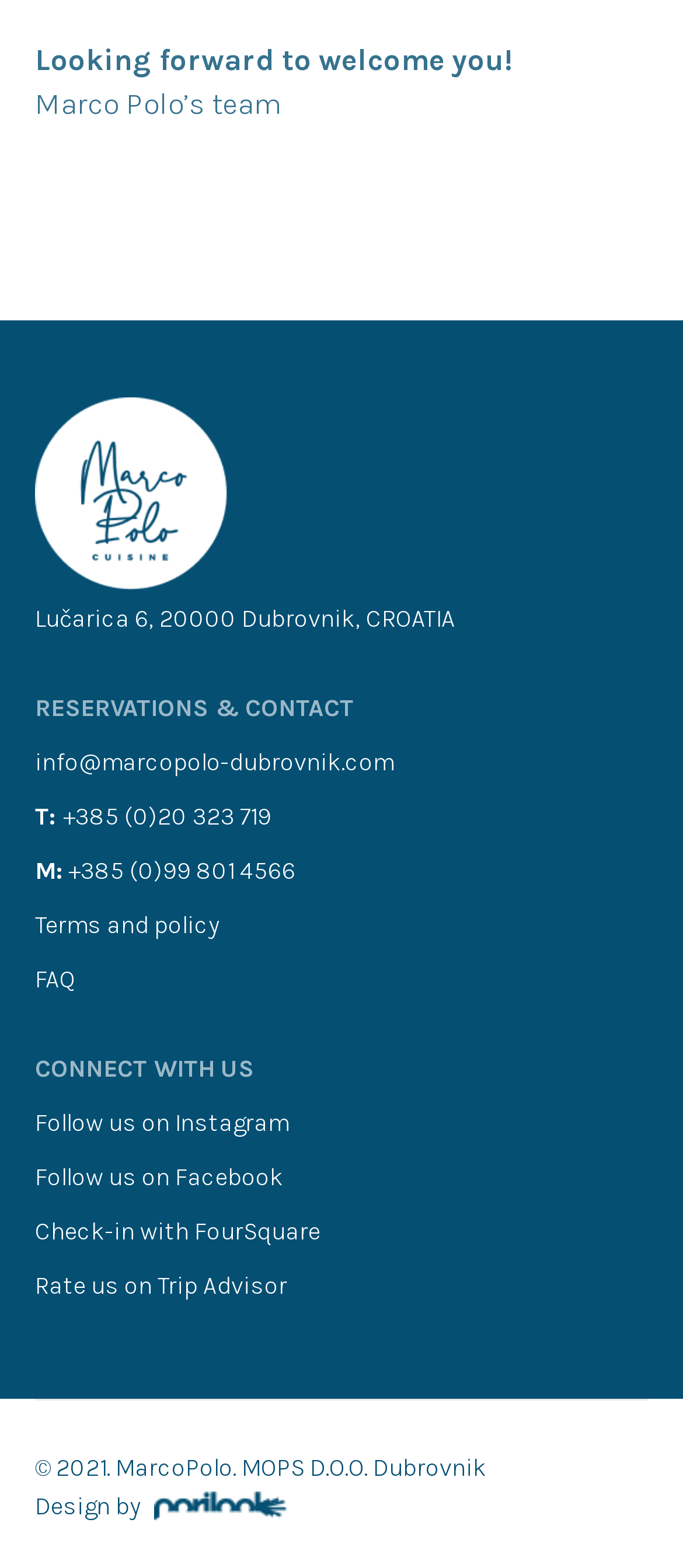What is the year of copyright?
Please provide a comprehensive answer based on the visual information in the image.

I found the year of copyright by looking at the static text element with the text '© 2021. MarcoPolo. MOPS D.O.O. Dubrovnik' which is located at the bottom of the page.